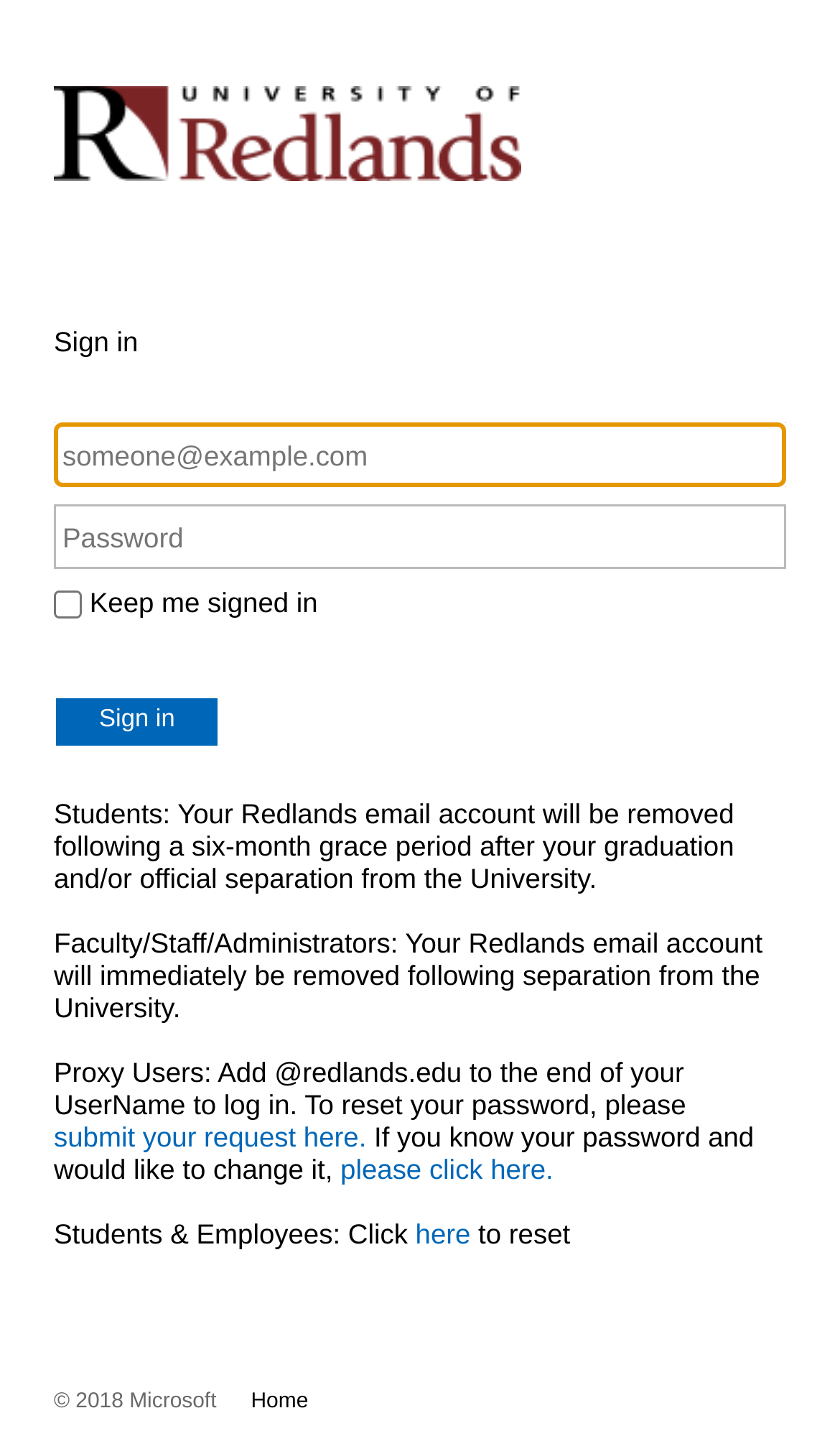What is the copyright year?
Answer the question using a single word or phrase, according to the image.

2018